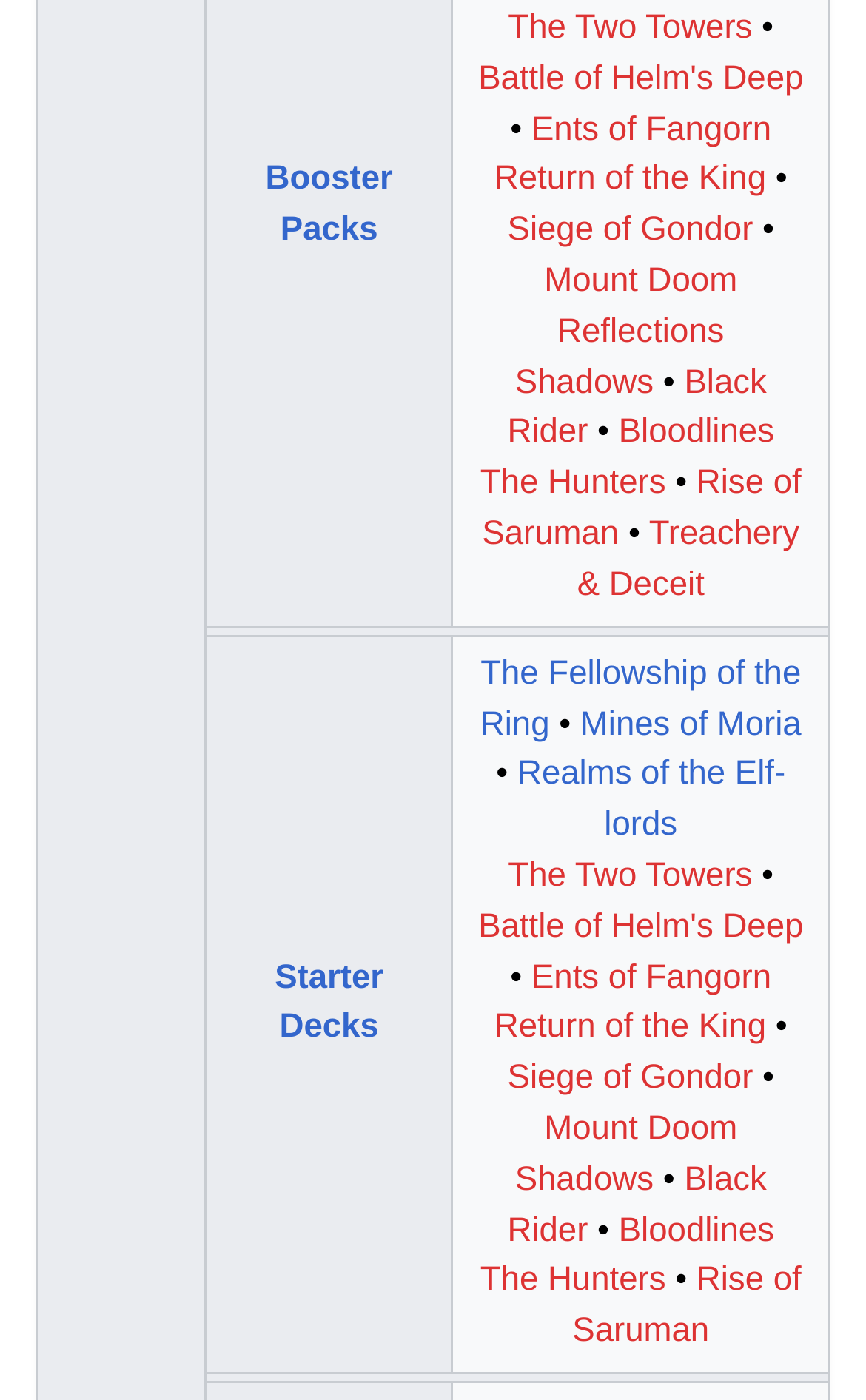Please answer the following question using a single word or phrase: What is the theme of the expansion packs?

Lord of the Rings